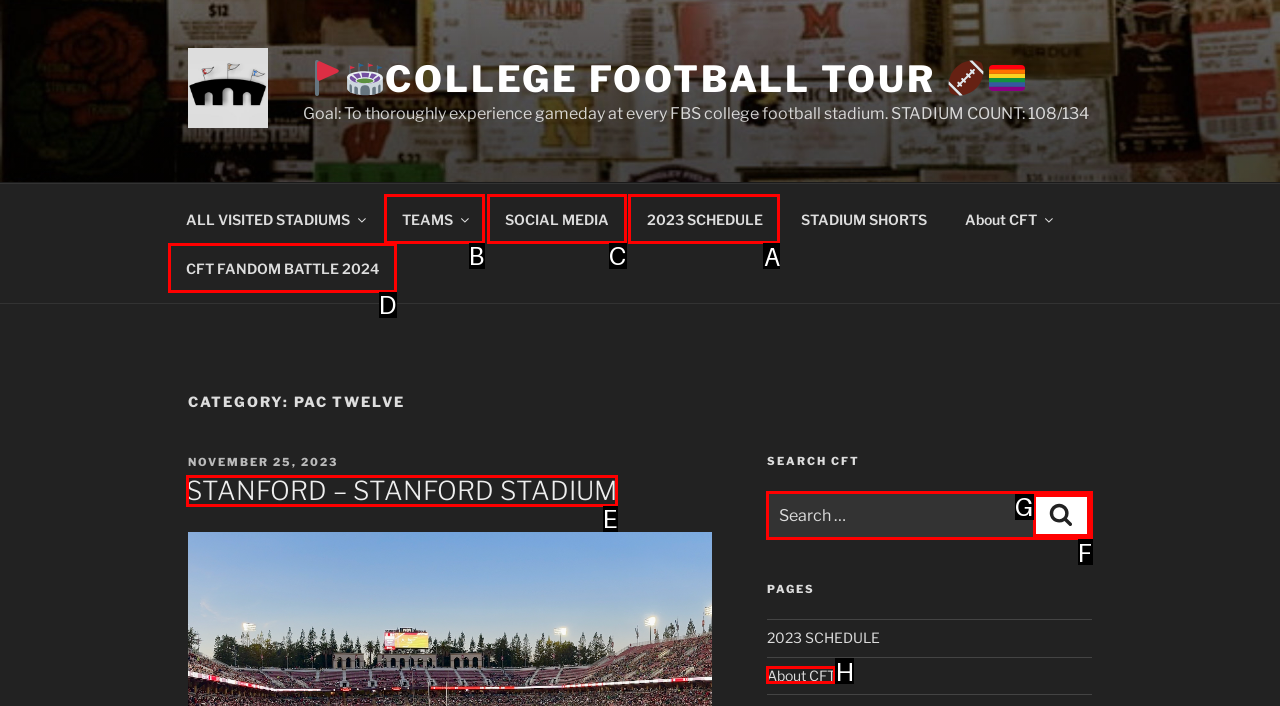Select the appropriate HTML element that needs to be clicked to finish the task: Read About Us
Reply with the letter of the chosen option.

None